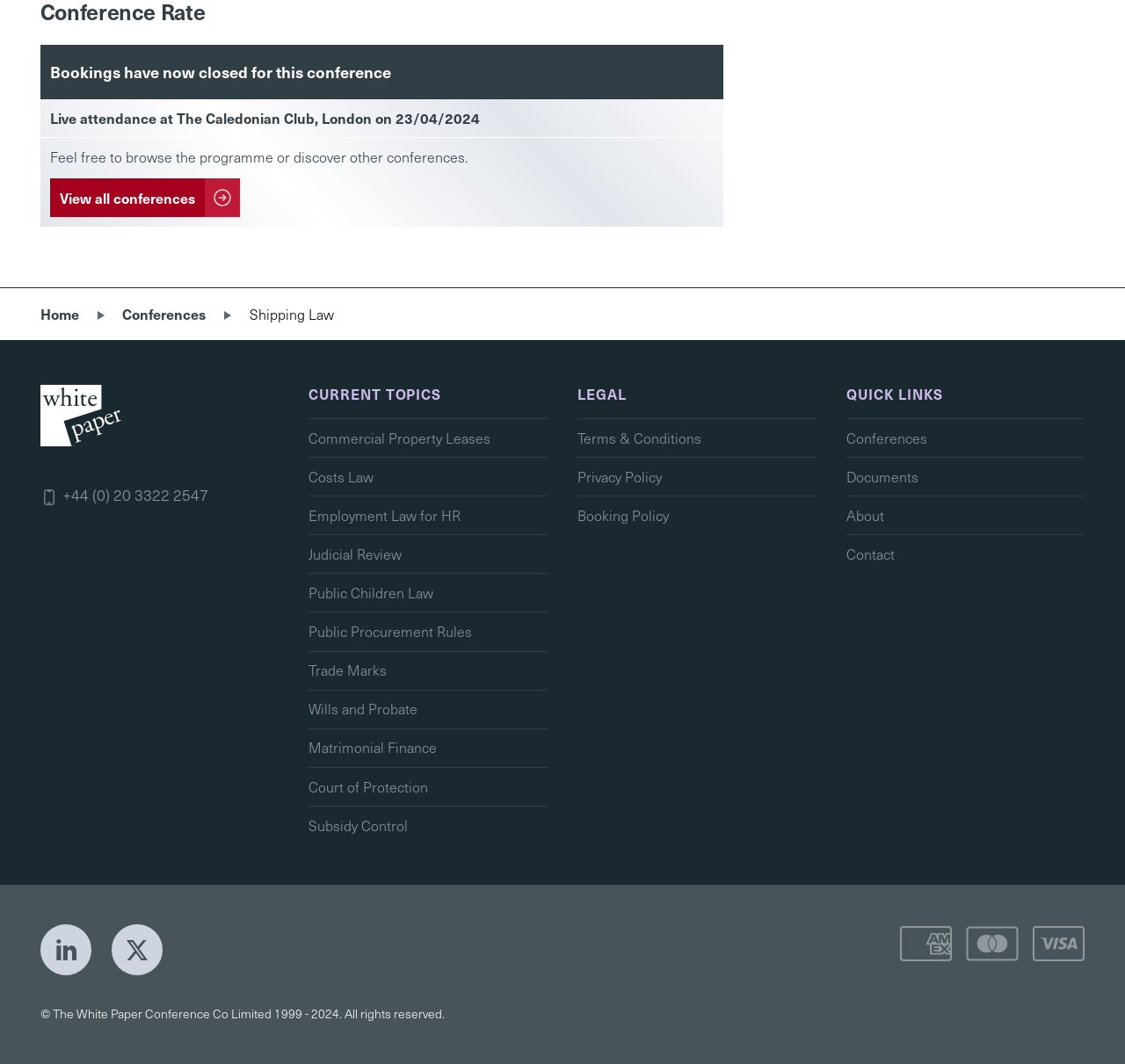Highlight the bounding box coordinates of the element you need to click to perform the following instruction: "Learn about Shipping Law."

[0.222, 0.285, 0.297, 0.304]